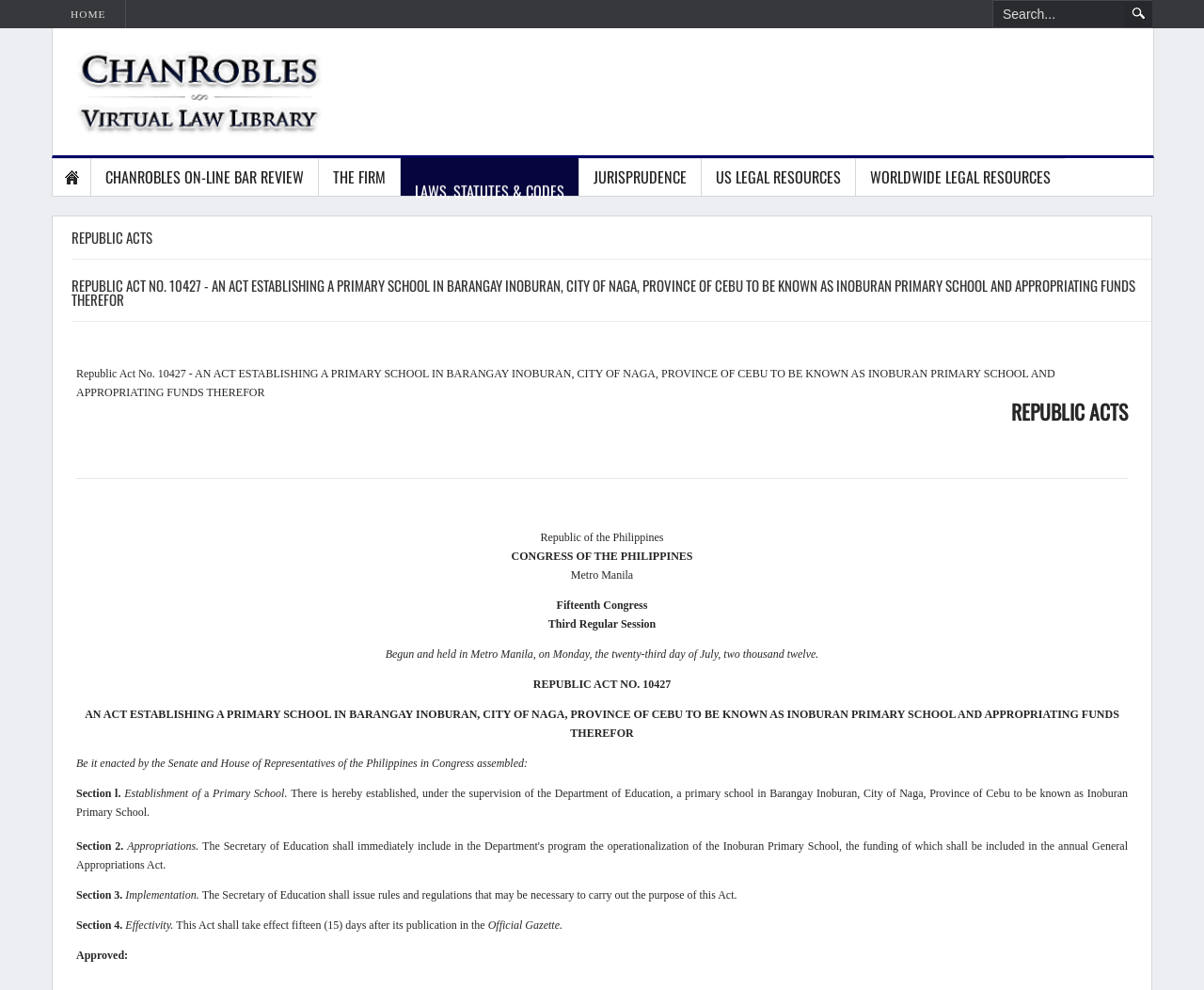From the webpage screenshot, predict the bounding box coordinates (top-left x, top-left y, bottom-right x, bottom-right y) for the UI element described here: US Legal Resources

[0.583, 0.16, 0.711, 0.198]